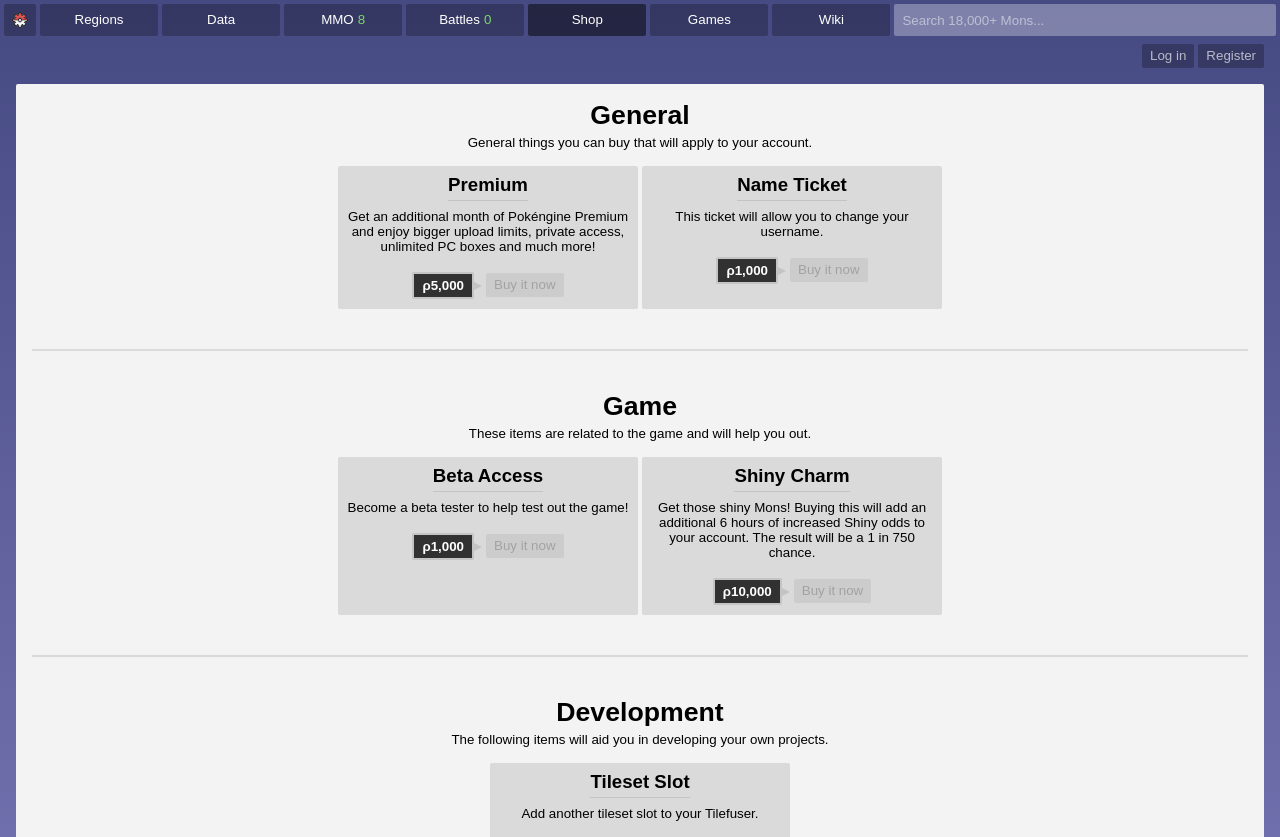Locate the bounding box coordinates of the UI element described by: "Regions". The bounding box coordinates should consist of four float numbers between 0 and 1, i.e., [left, top, right, bottom].

[0.031, 0.005, 0.123, 0.043]